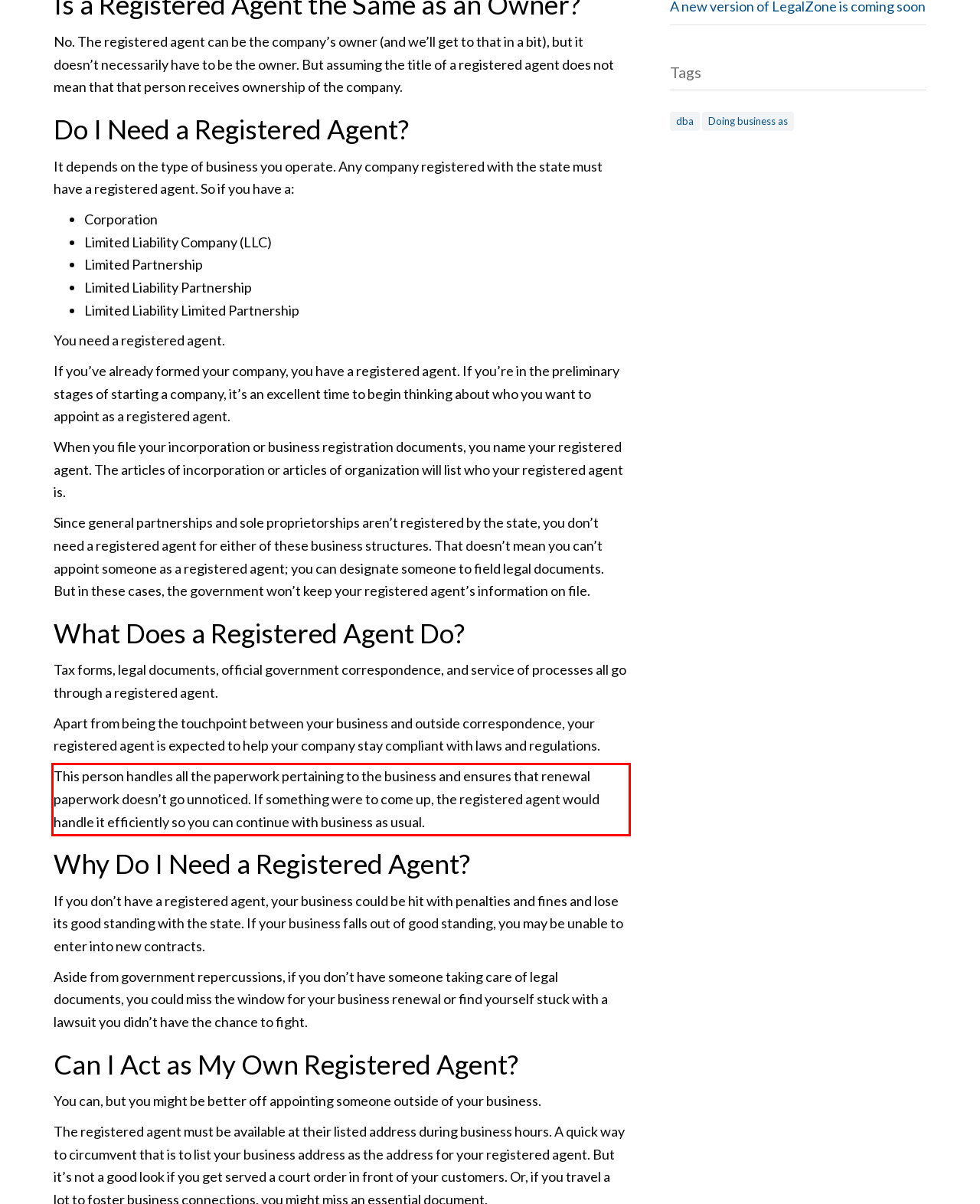Please perform OCR on the text within the red rectangle in the webpage screenshot and return the text content.

This person handles all the paperwork pertaining to the business and ensures that renewal paperwork doesn’t go unnoticed. If something were to come up, the registered agent would handle it efficiently so you can continue with business as usual.